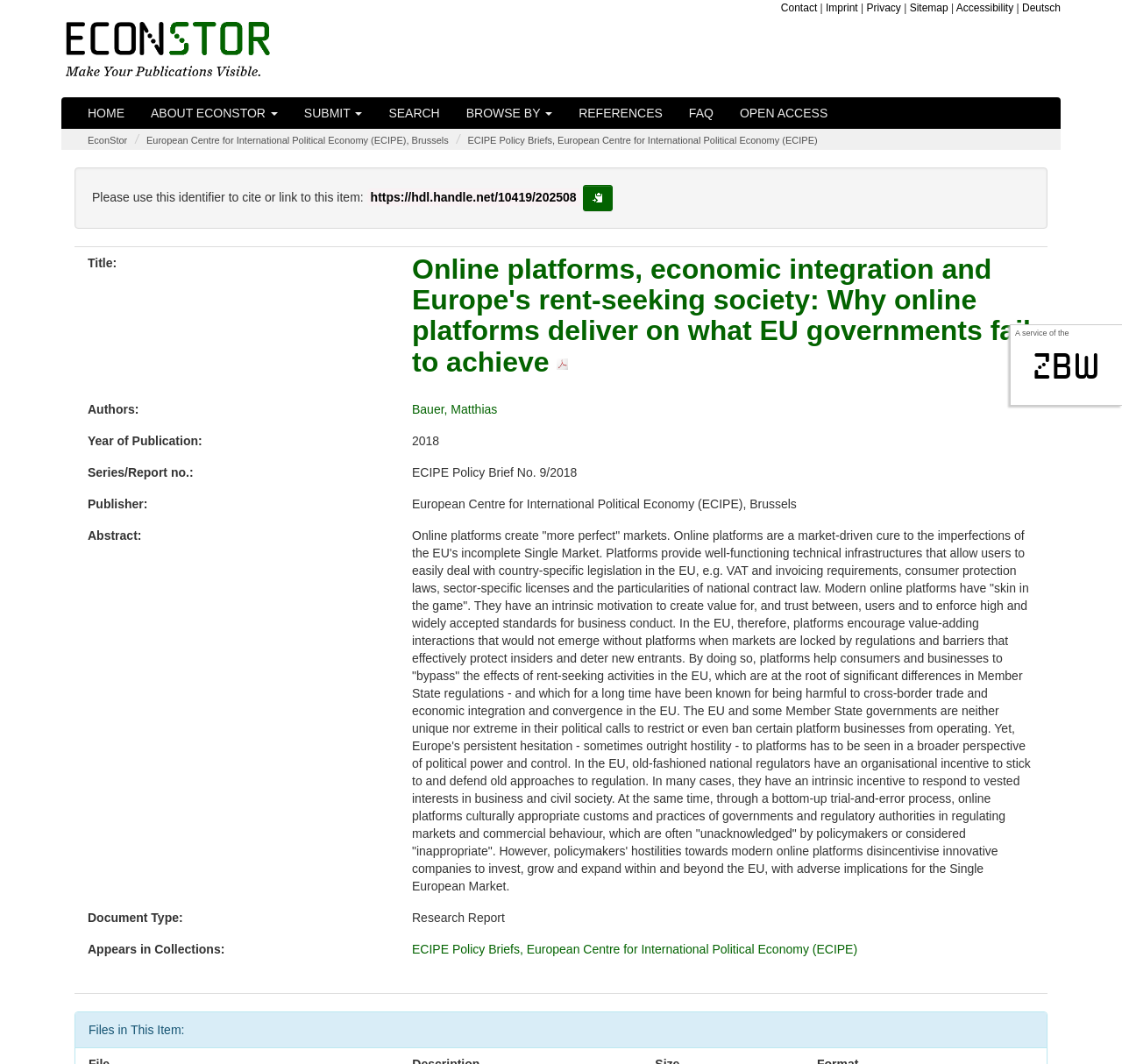Provide the bounding box for the UI element matching this description: "copy to clipboard".

[0.52, 0.174, 0.546, 0.199]